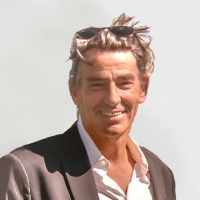Please provide a comprehensive response to the question based on the details in the image: Is the background of the image bright?

The caption describes the background as neutral, which implies that it is not bright or bold, but rather calm and unobtrusive, allowing the focus to be on the subject's cheerful demeanor.